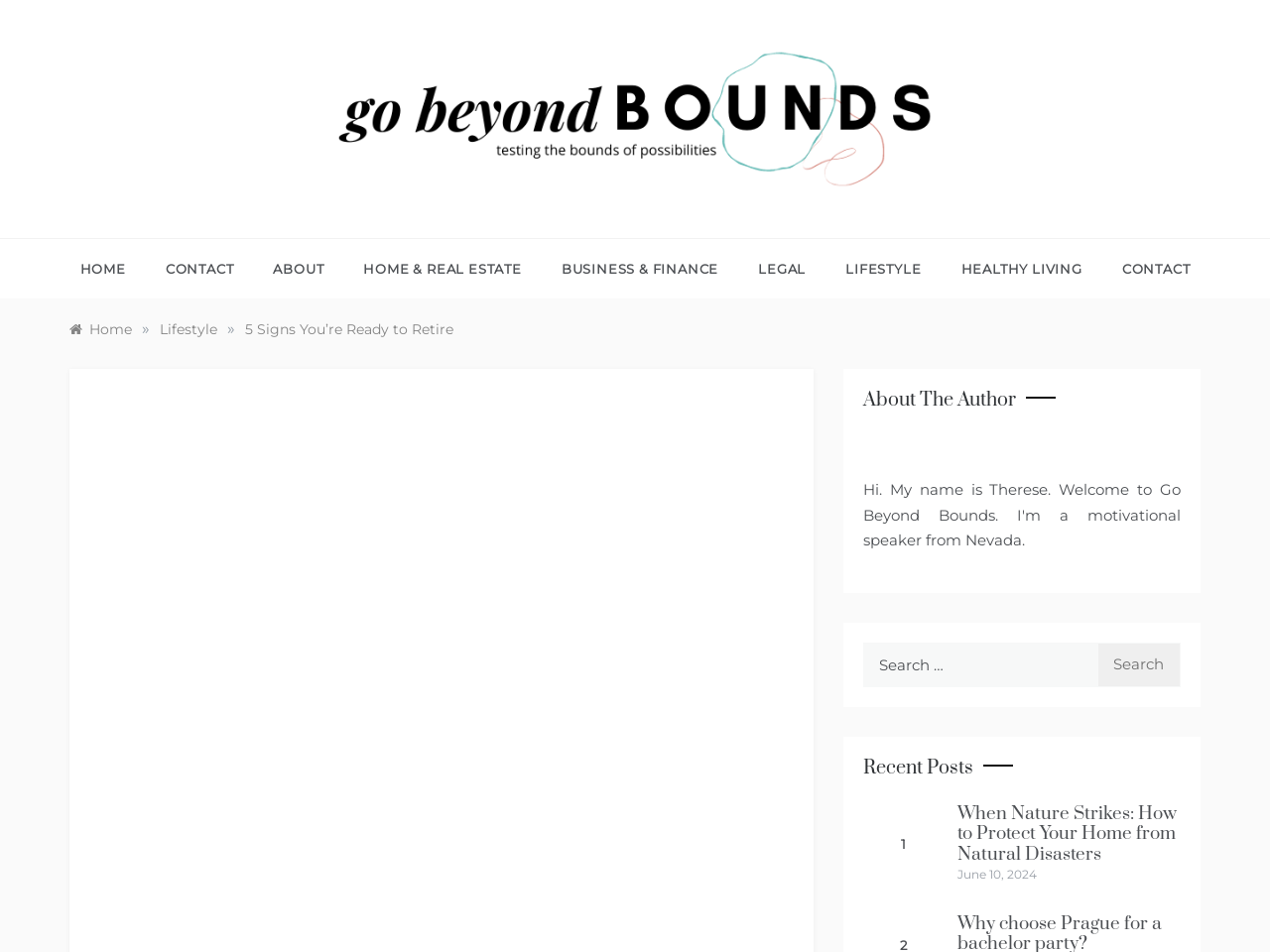What are the categories available in the navigation menu?
Please answer the question with a detailed and comprehensive explanation.

The navigation menu is located at the top of the webpage, and it contains several categories. These categories can be found by looking at the links 'HOME', 'CONTACT', 'ABOUT', 'HOME & REAL ESTATE', 'BUSINESS & FINANCE', 'LEGAL', 'LIFESTYLE', and 'HEALTHY LIVING'.